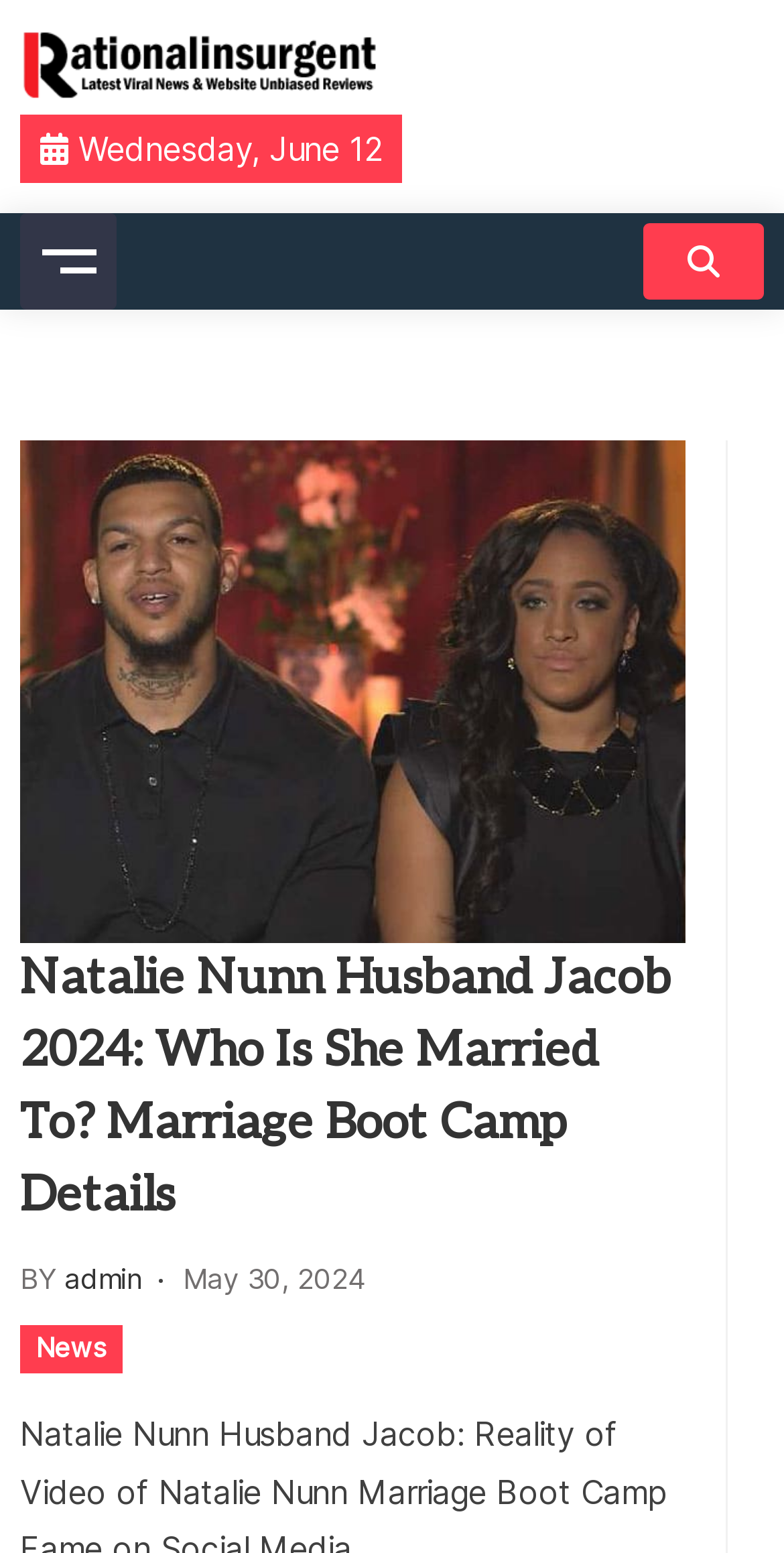From the details in the image, provide a thorough response to the question: What is the title of the article?

I found the title of the article by looking at the heading element with the bounding box coordinates [0.026, 0.608, 0.873, 0.794], which corresponds to the text 'Natalie Nunn Husband Jacob 2024: Who Is She Married To? Marriage Boot Camp Details'.